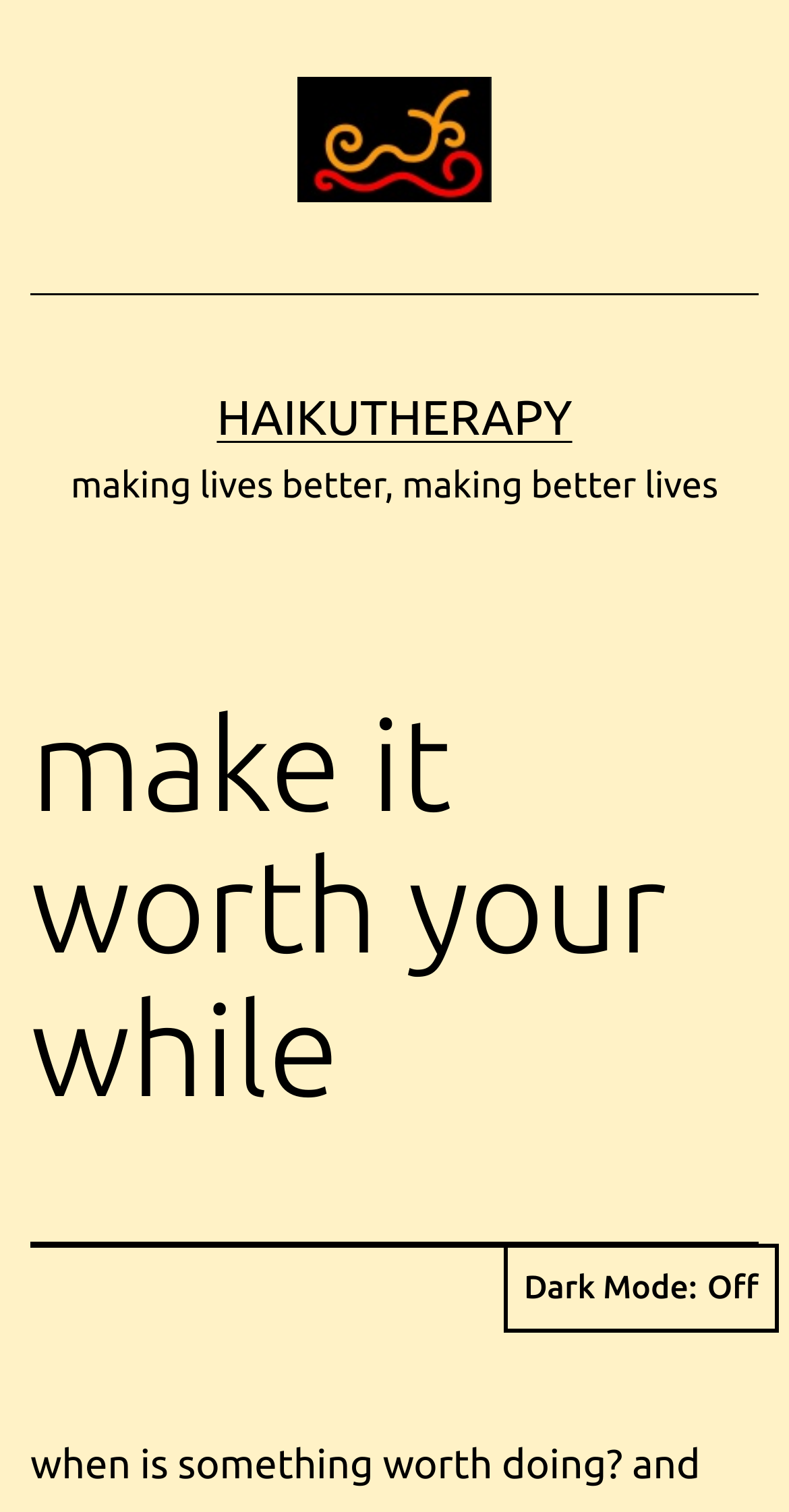Consider the image and give a detailed and elaborate answer to the question: 
What is the main theme of the website?

The text 'make it worth your while' and 'making lives better, making better lives' suggests that the website is focused on self-improvement and personal growth. The website may provide resources or services to help individuals improve their lives.